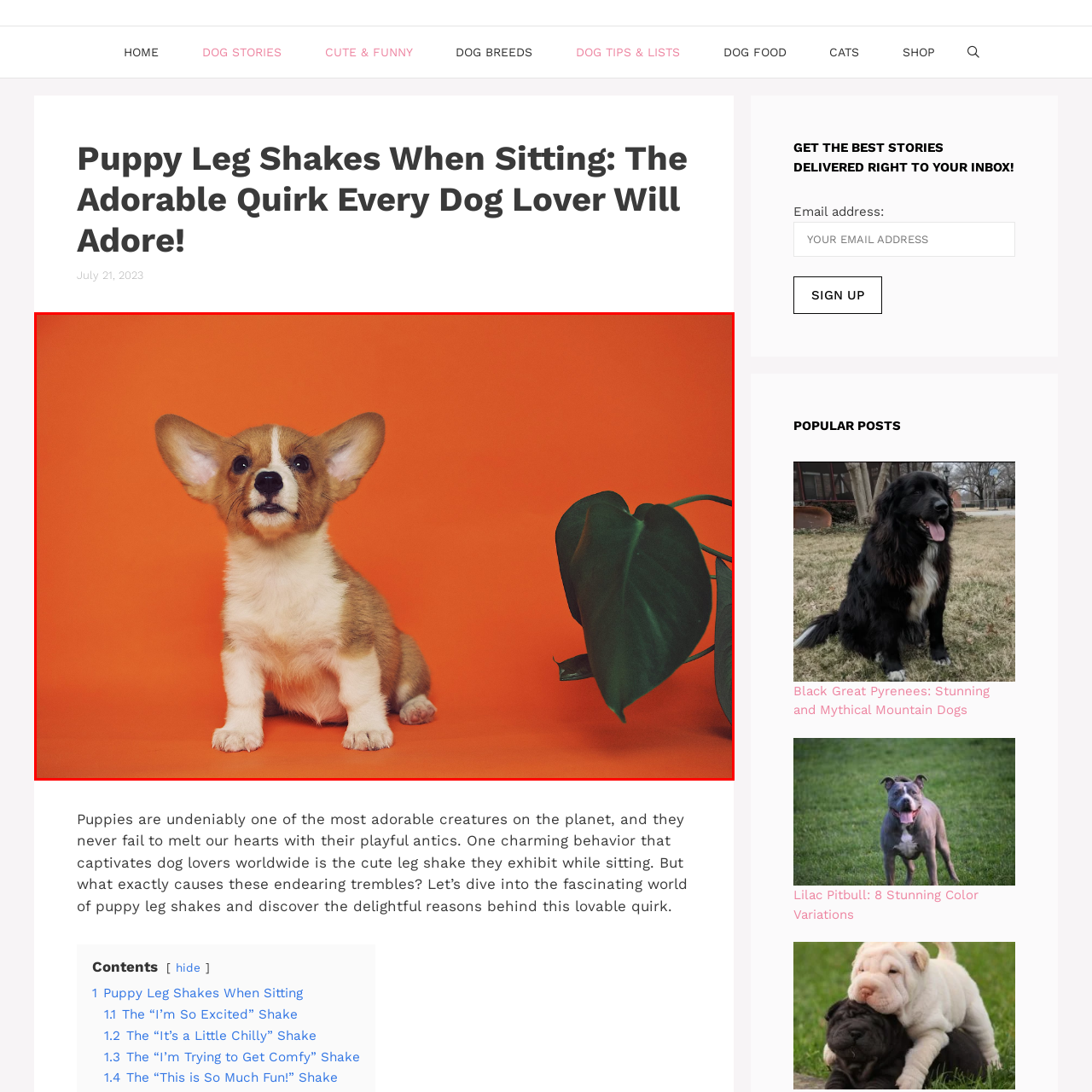Give an in-depth description of the image highlighted with the red boundary.

A charming puppy, likely a Corgi, sits against a vibrant orange backdrop. Its large ears are perked up, framing a sweet face with a slightly inquisitive expression. The puppy's coat features a mix of brown and white, highlighting its youthful exuberance. To the right, a lush green plant adds a touch of nature to the scene, contrasting beautifully with the bright background. This delightful image captures the playful spirit and endearing qualities that make puppies so irresistible to dog lovers everywhere.